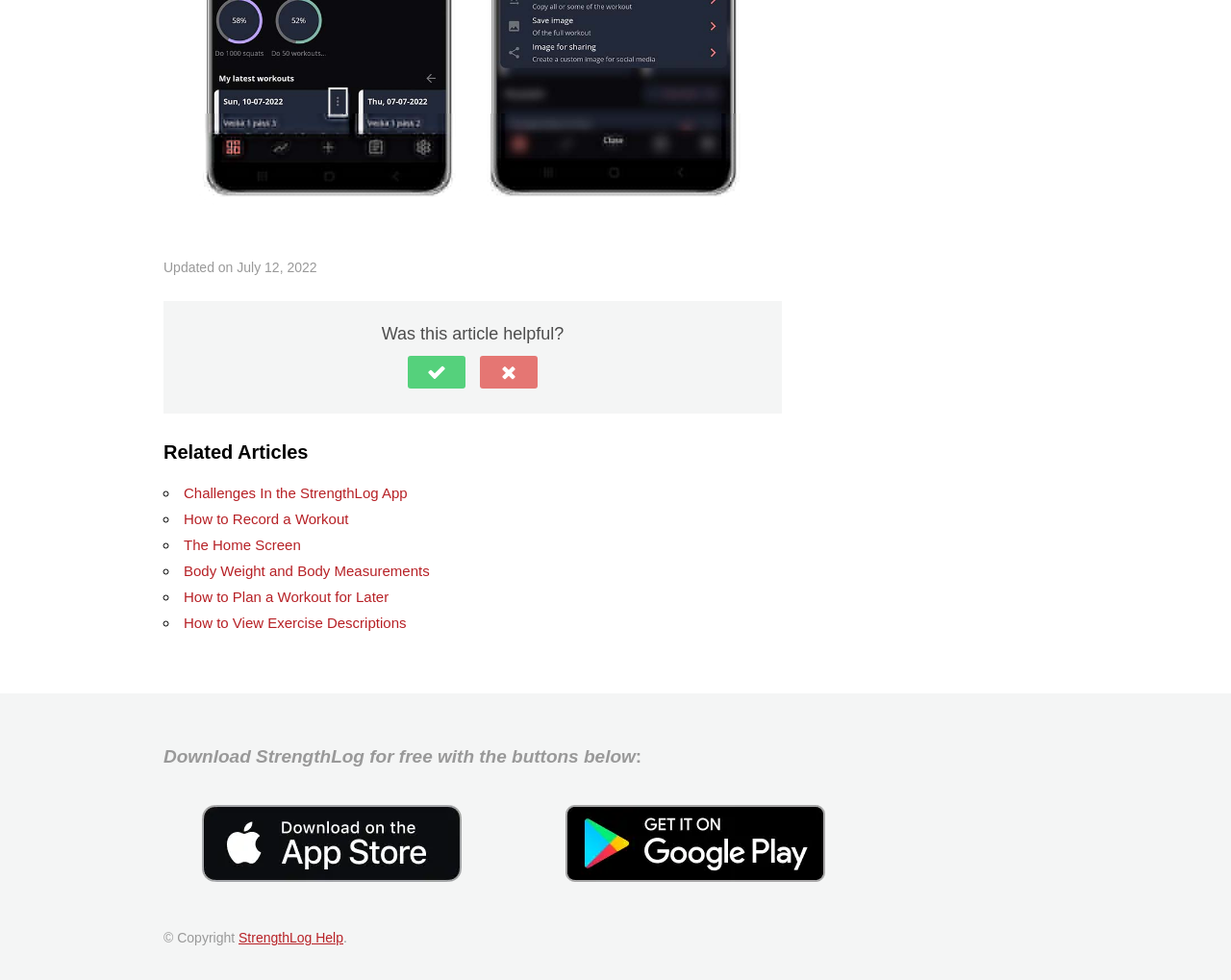Pinpoint the bounding box coordinates of the area that should be clicked to complete the following instruction: "View 'Challenges In the StrengthLog App' article". The coordinates must be given as four float numbers between 0 and 1, i.e., [left, top, right, bottom].

[0.149, 0.494, 0.331, 0.511]